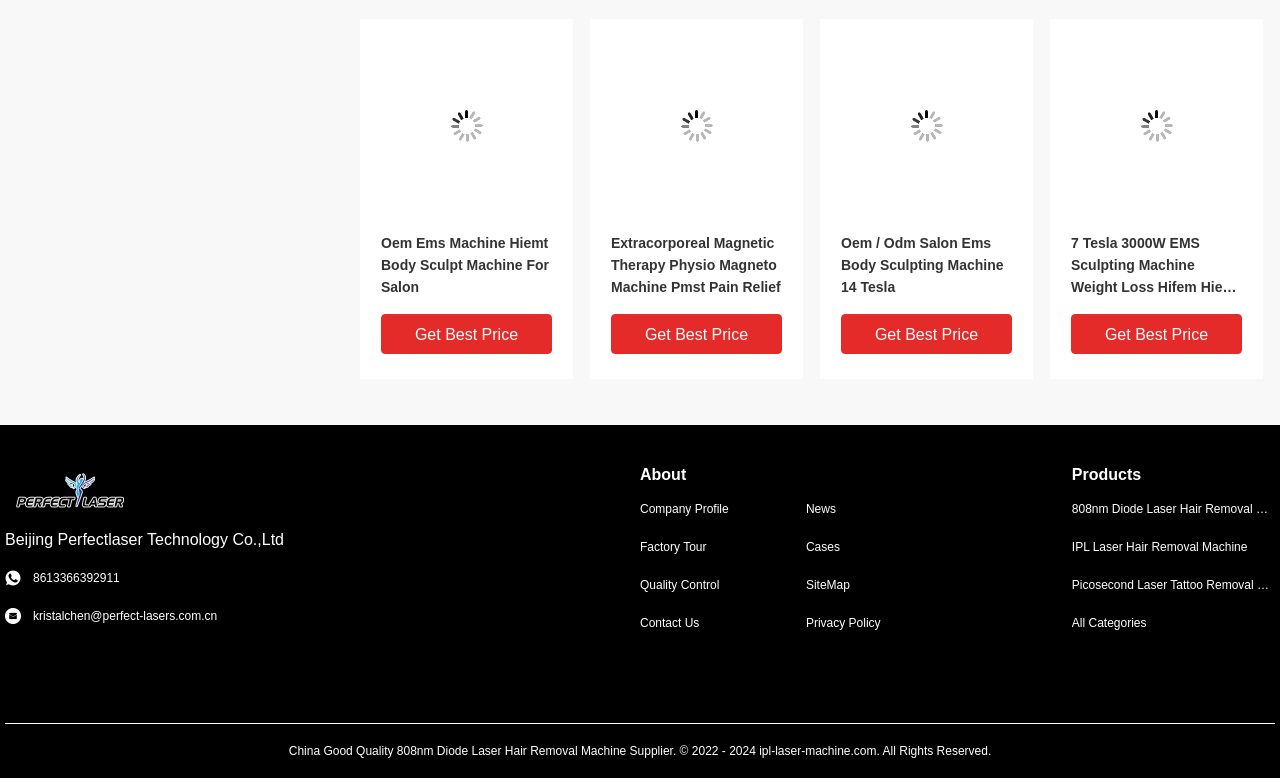Identify the bounding box coordinates for the UI element that matches this description: "Get Best Price".

[0.657, 0.882, 0.791, 0.933]